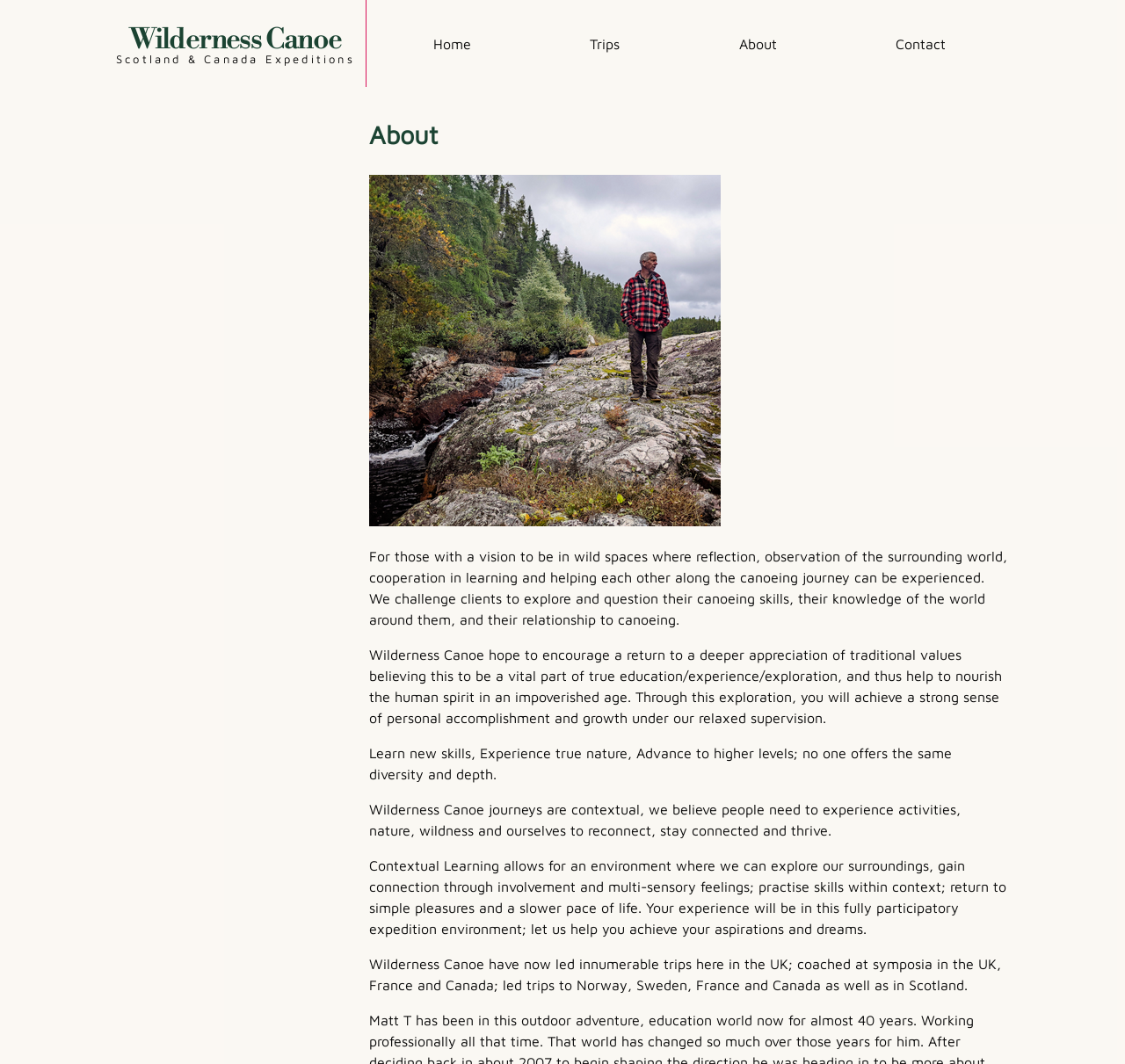What is the main theme of Wilderness Canoe?
Analyze the screenshot and provide a detailed answer to the question.

Based on the webpage content, it is clear that Wilderness Canoe is focused on wilderness expeditions, specifically canoeing journeys in Scotland and Canada. The text describes the experiences and skills that can be gained through these expeditions, indicating that the main theme is wilderness exploration and adventure.